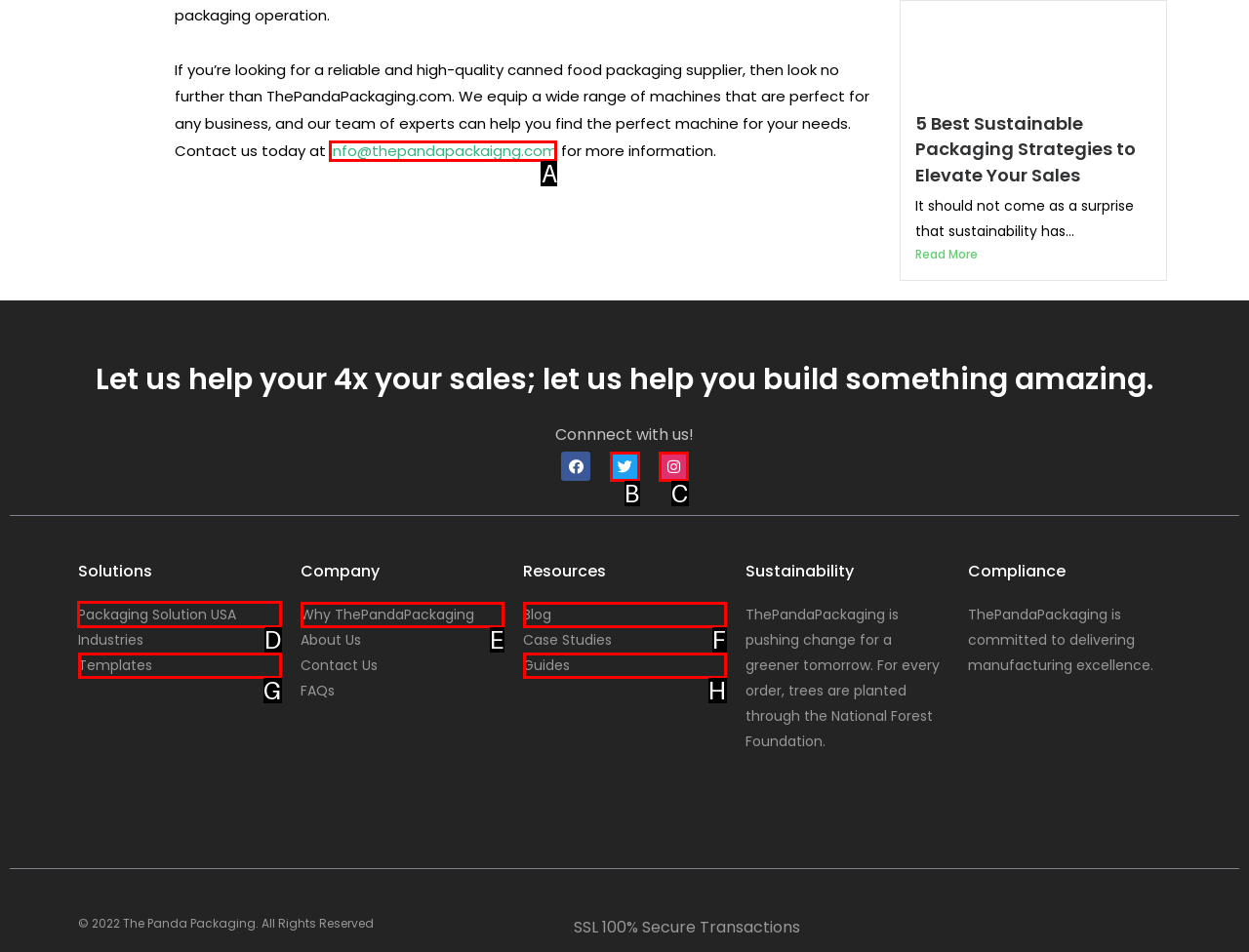Tell me which letter I should select to achieve the following goal: Learn about our packaging solutions in the USA
Answer with the corresponding letter from the provided options directly.

D